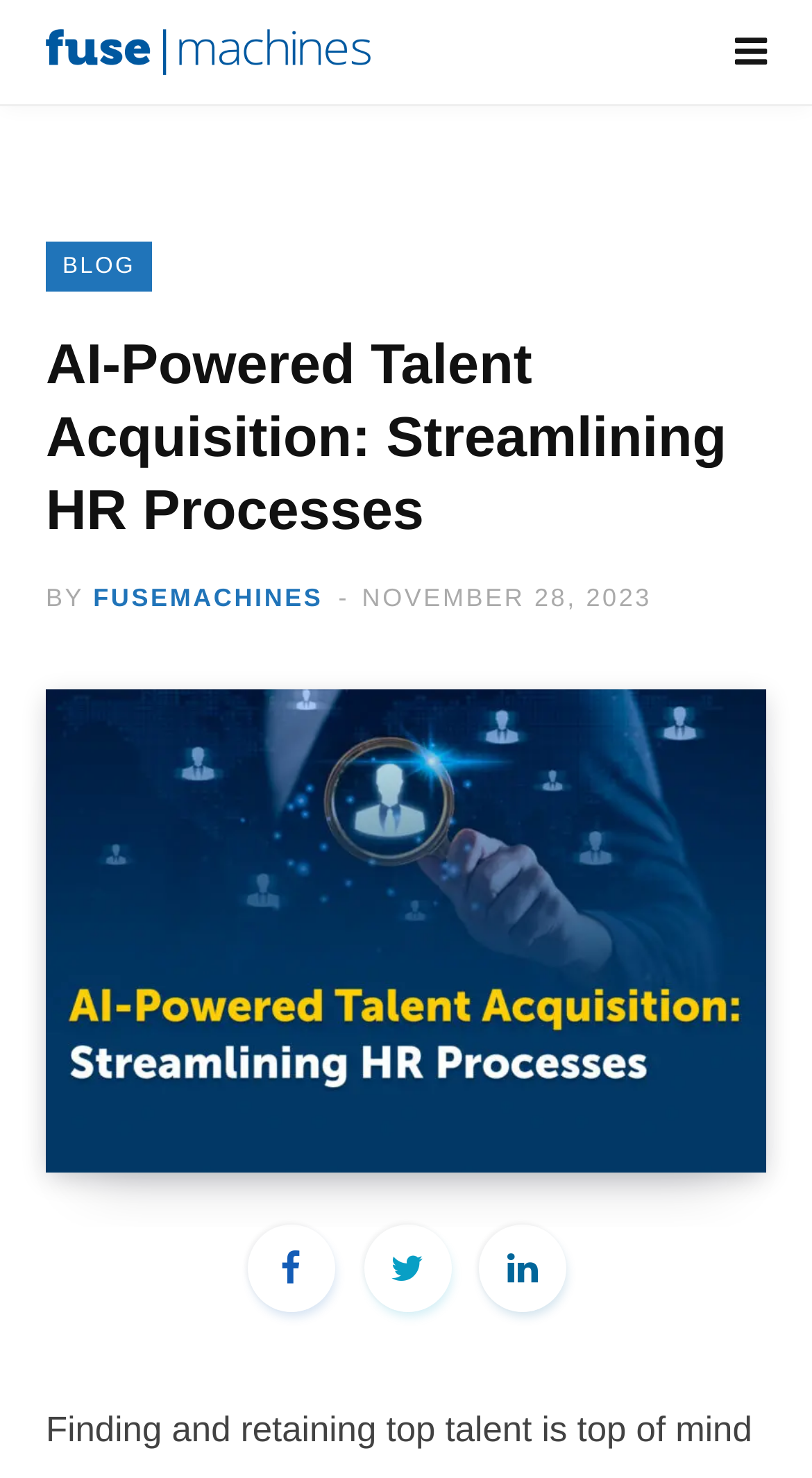What is the topic of the blog post?
Please look at the screenshot and answer using one word or phrase.

AI-Powered Talent Acquisition